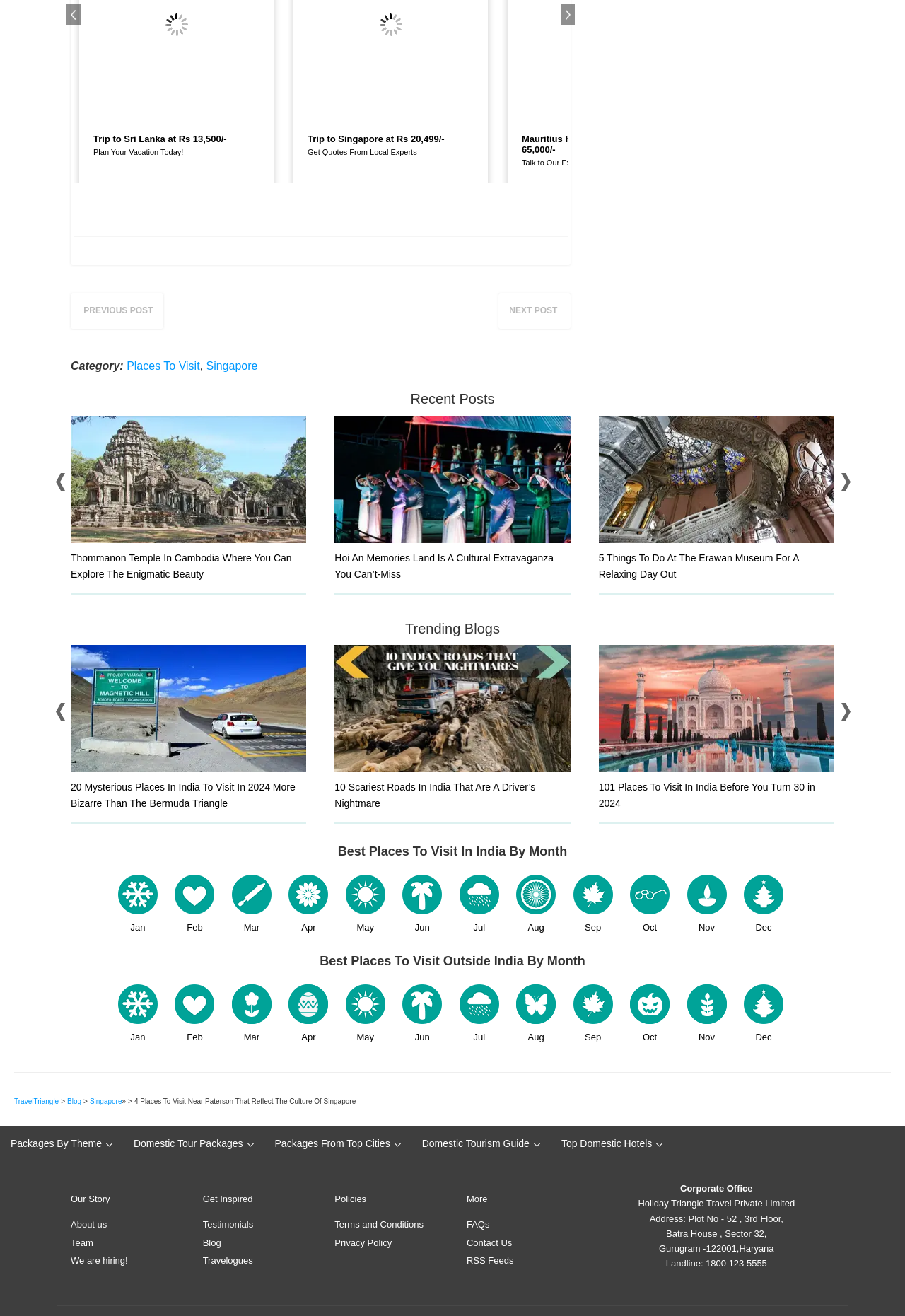Identify the bounding box coordinates of the section to be clicked to complete the task described by the following instruction: "Plan a trip to Mauritius". The coordinates should be four float numbers between 0 and 1, formatted as [left, top, right, bottom].

[0.577, 0.102, 0.761, 0.144]